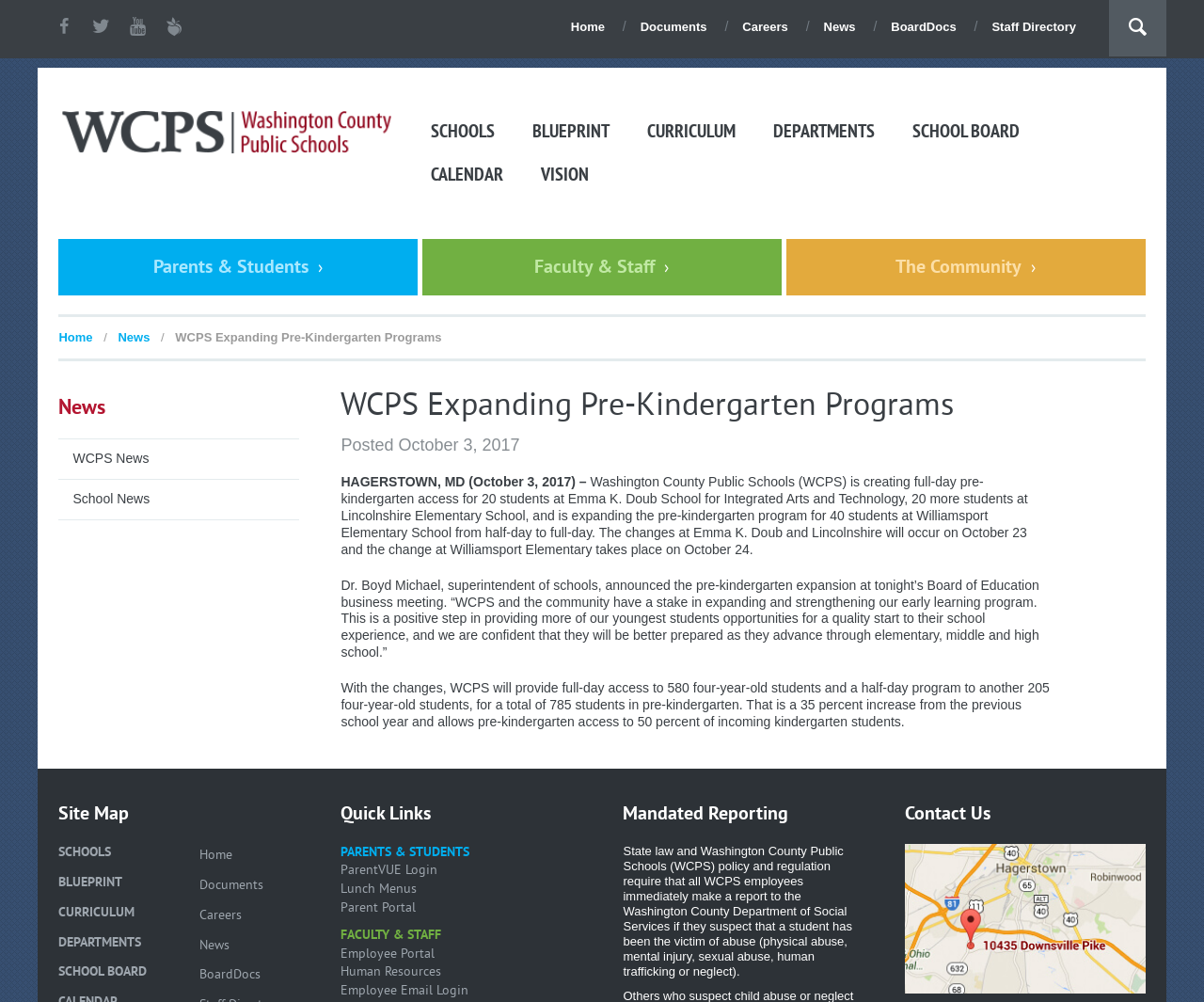Identify the bounding box coordinates of the clickable region to carry out the given instruction: "Go to Home page".

[0.474, 0.02, 0.502, 0.034]